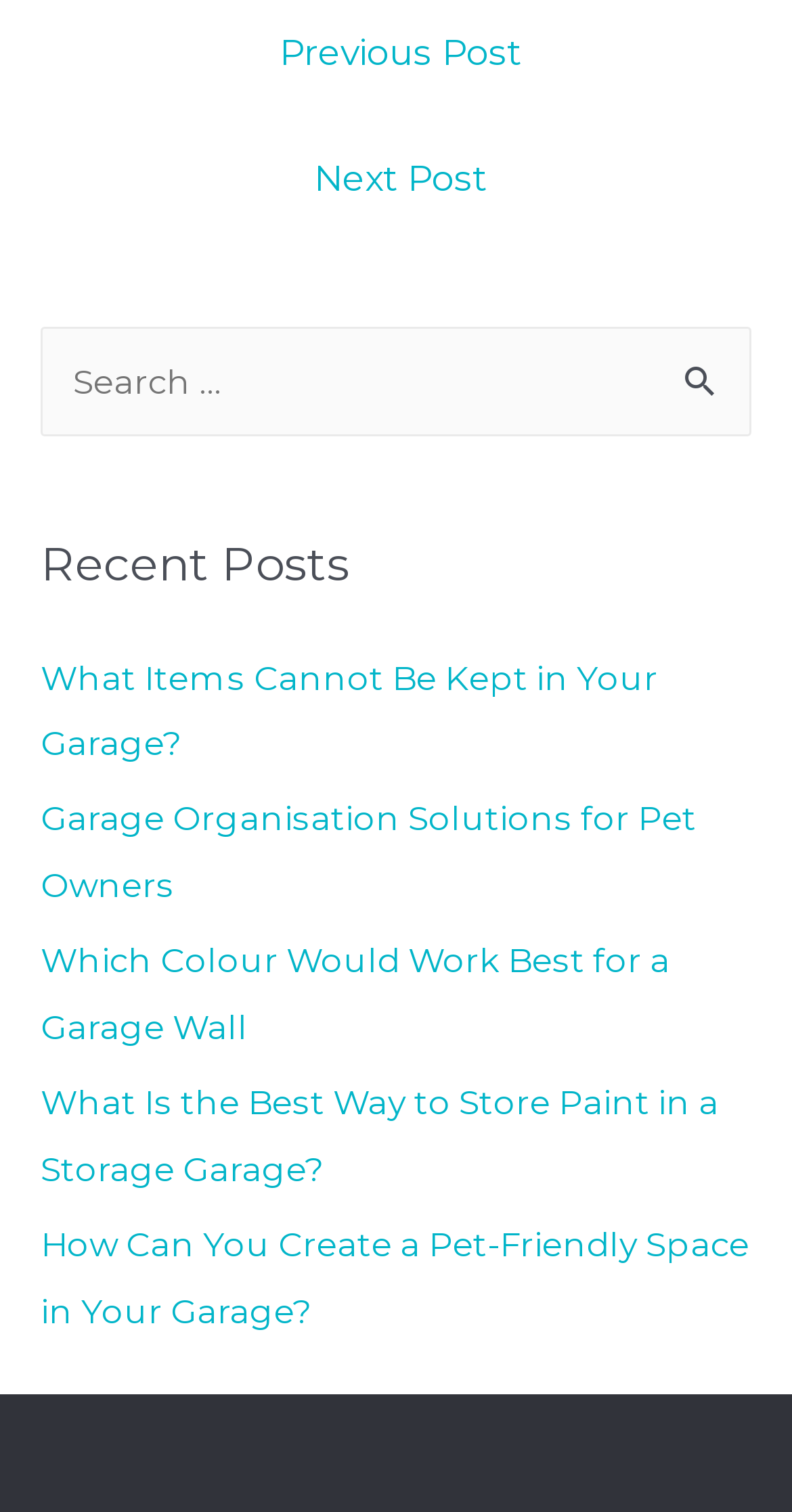How many recent posts are listed?
Use the information from the image to give a detailed answer to the question.

The 'Recent Posts' section lists five links to recent posts, including 'What Items Cannot Be Kept in Your Garage?', 'Garage Organisation Solutions for Pet Owners', and three others.